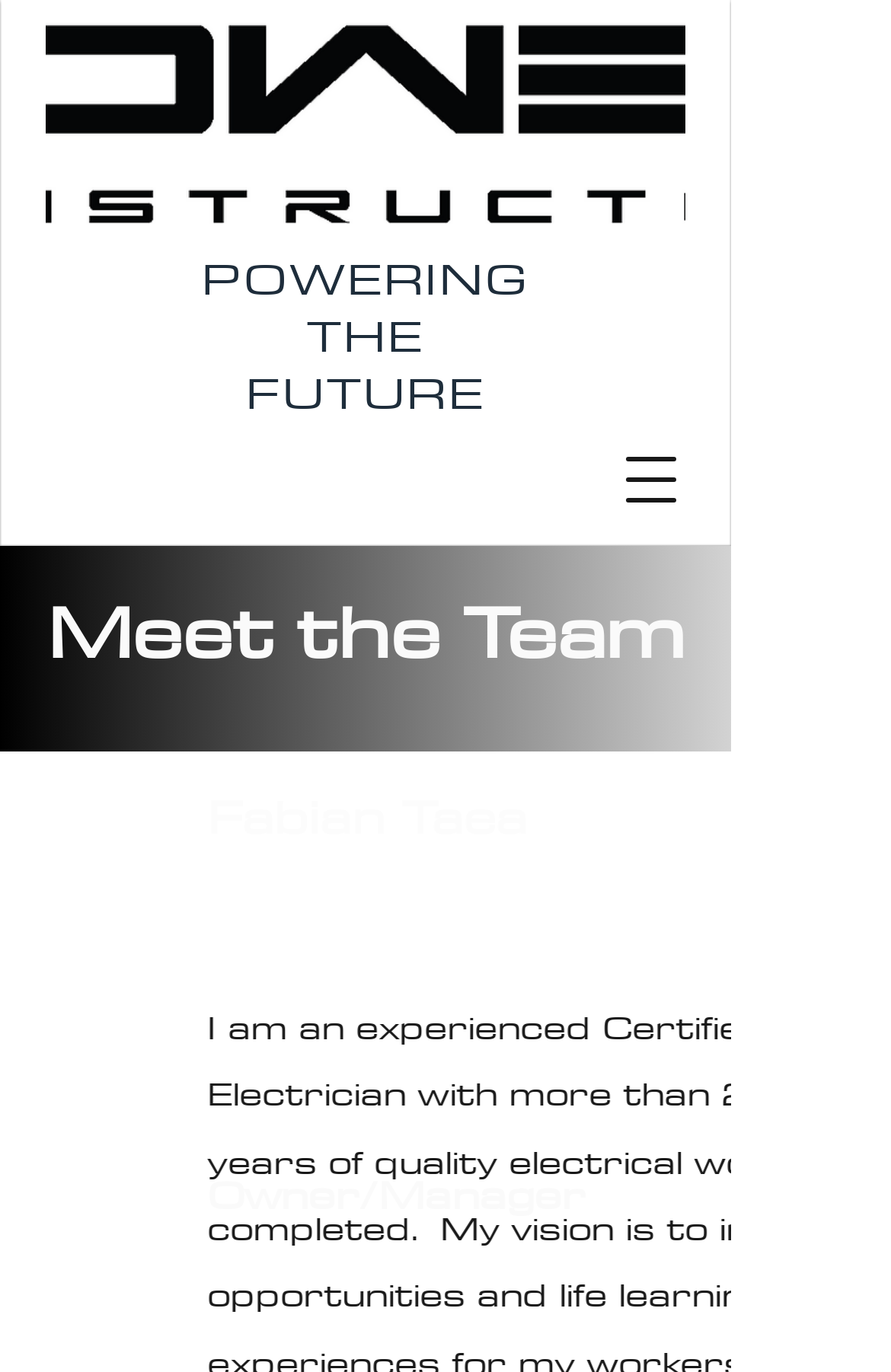Identify the bounding box coordinates for the UI element described as: "parent_node: POWERING aria-label="Open navigation menu"". The coordinates should be provided as four floats between 0 and 1: [left, top, right, bottom].

[0.679, 0.316, 0.782, 0.383]